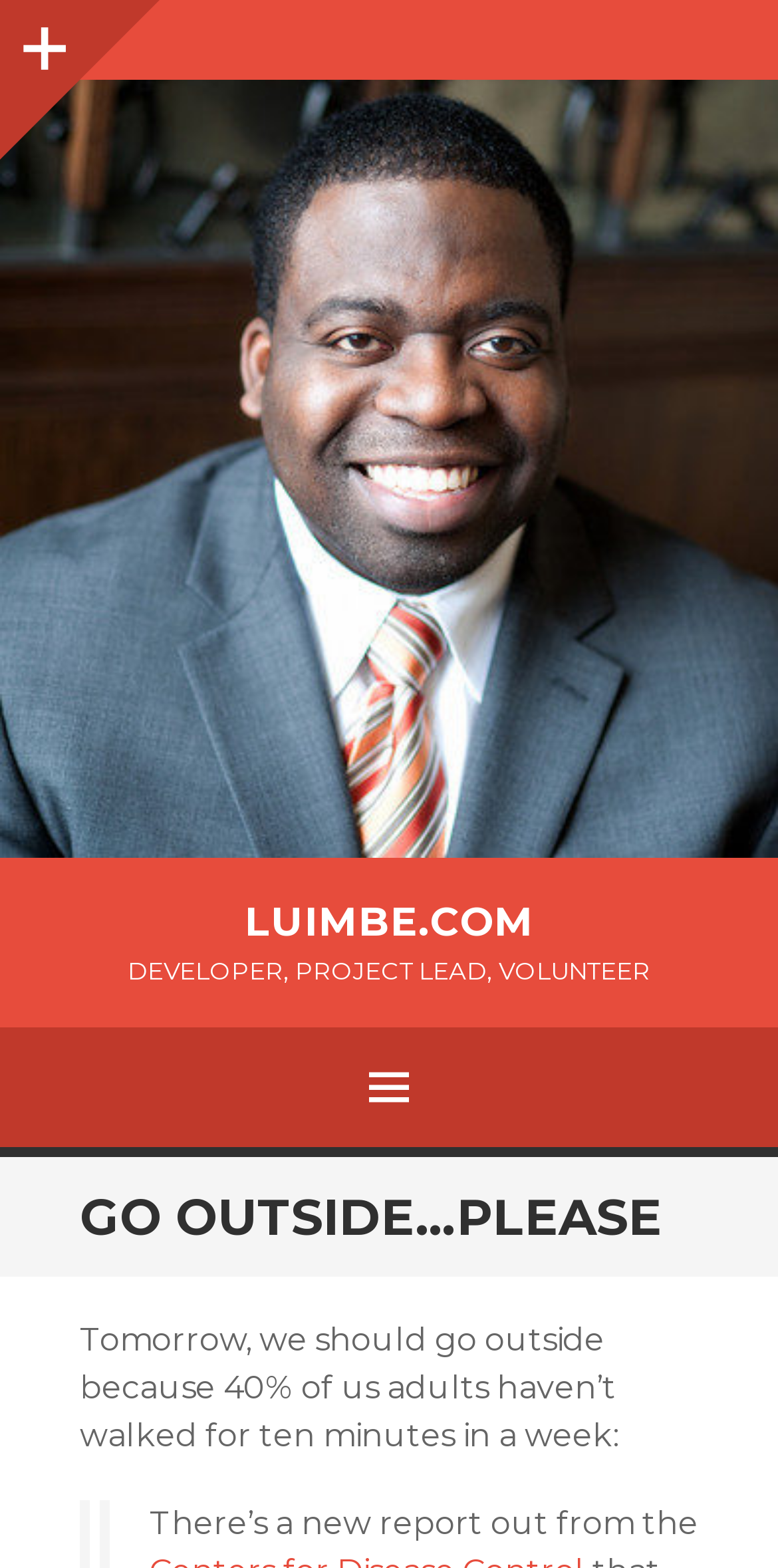What organization released a new report?
Give a one-word or short-phrase answer derived from the screenshot.

Centers for Disease Control